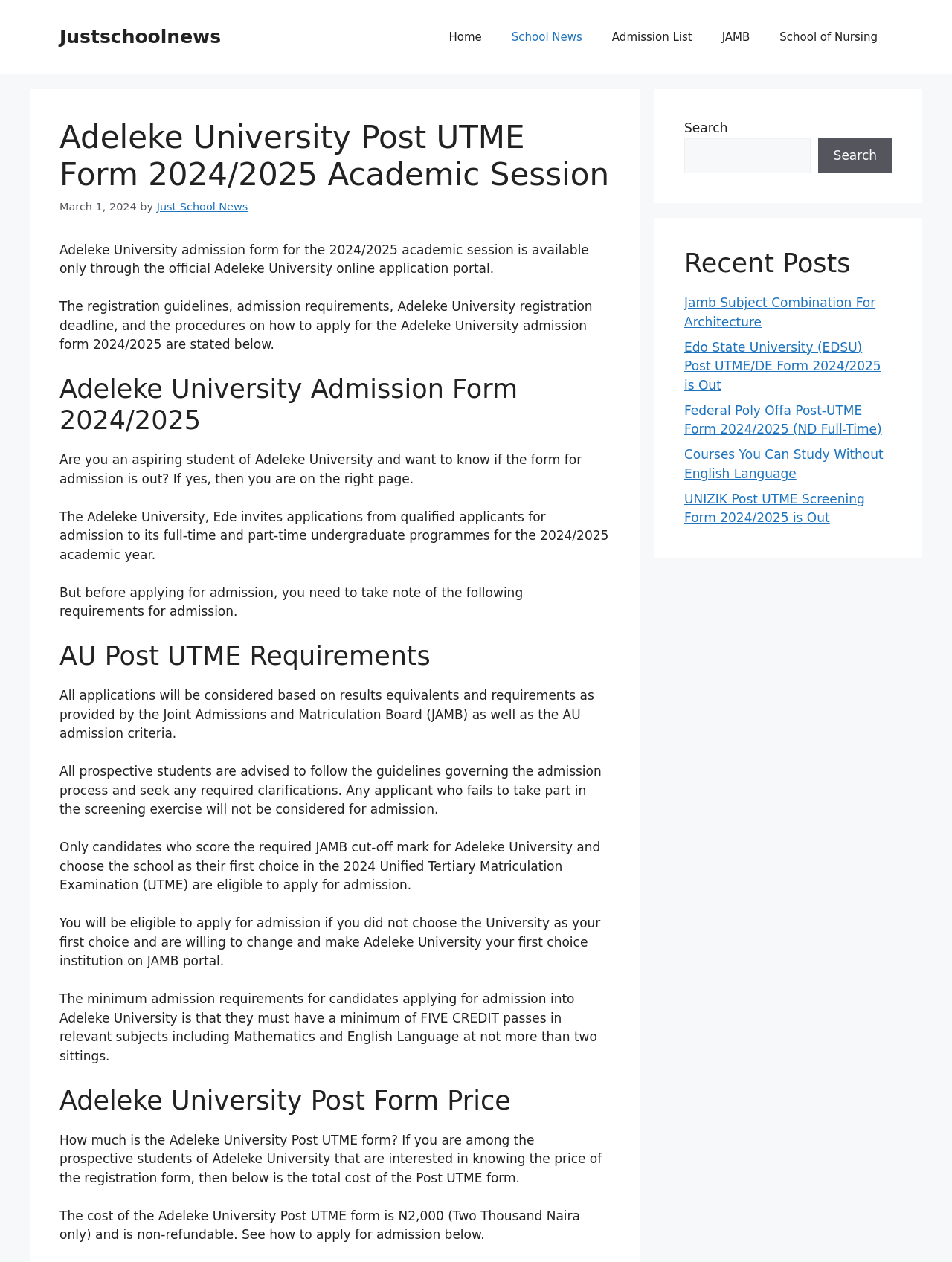Please find the bounding box coordinates of the element that you should click to achieve the following instruction: "Click on the Home link". The coordinates should be presented as four float numbers between 0 and 1: [left, top, right, bottom].

[0.456, 0.012, 0.522, 0.047]